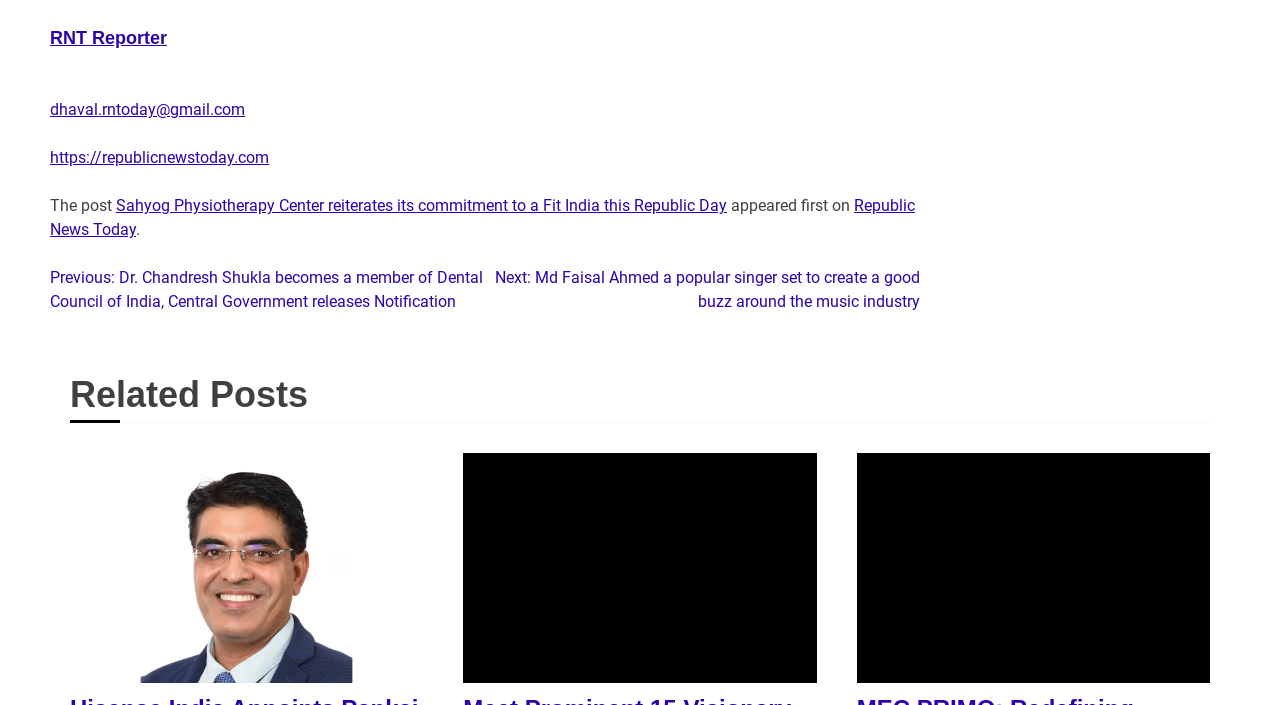Identify the bounding box of the HTML element described as: "RNT Reporter".

[0.039, 0.006, 0.13, 0.068]